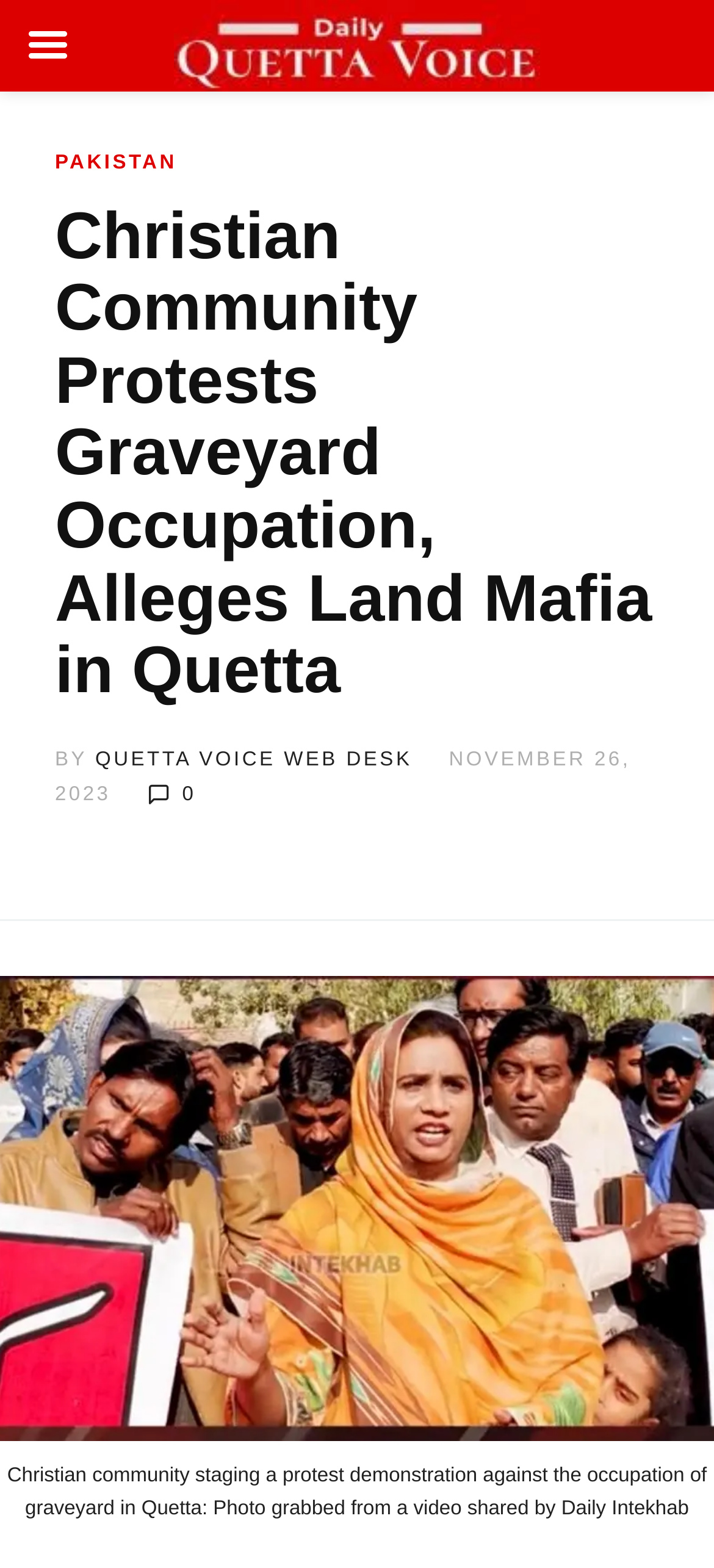Provide a thorough description of the webpage you see.

The webpage appears to be a news article page. At the top, there is a logo header menu located almost at the top left corner of the page. Below the logo, there is a header section that spans almost the entire width of the page. Within this header section, there are several elements, including a link to "PAKISTAN" located at the top left, a heading that reads "Christian Community Protests Graveyard Occupation, Alleges Land Mafia in Quetta" situated below the "PAKISTAN" link, and a link to "QUETTA VOICE WEB DESK" positioned to the right of the heading. There is also a time element displaying the date "NOVEMBER 26, 2023" at the top right corner of the header section.

Below the header section, there is a large block of text that occupies most of the page's width. This text describes a protest demonstration by the Christian community in Quetta against the alleged occupation of an ancient graveyard by a land mafia. The text is accompanied by a photo grabbed from a video shared by Daily Intekhab, which is likely displayed below the text.